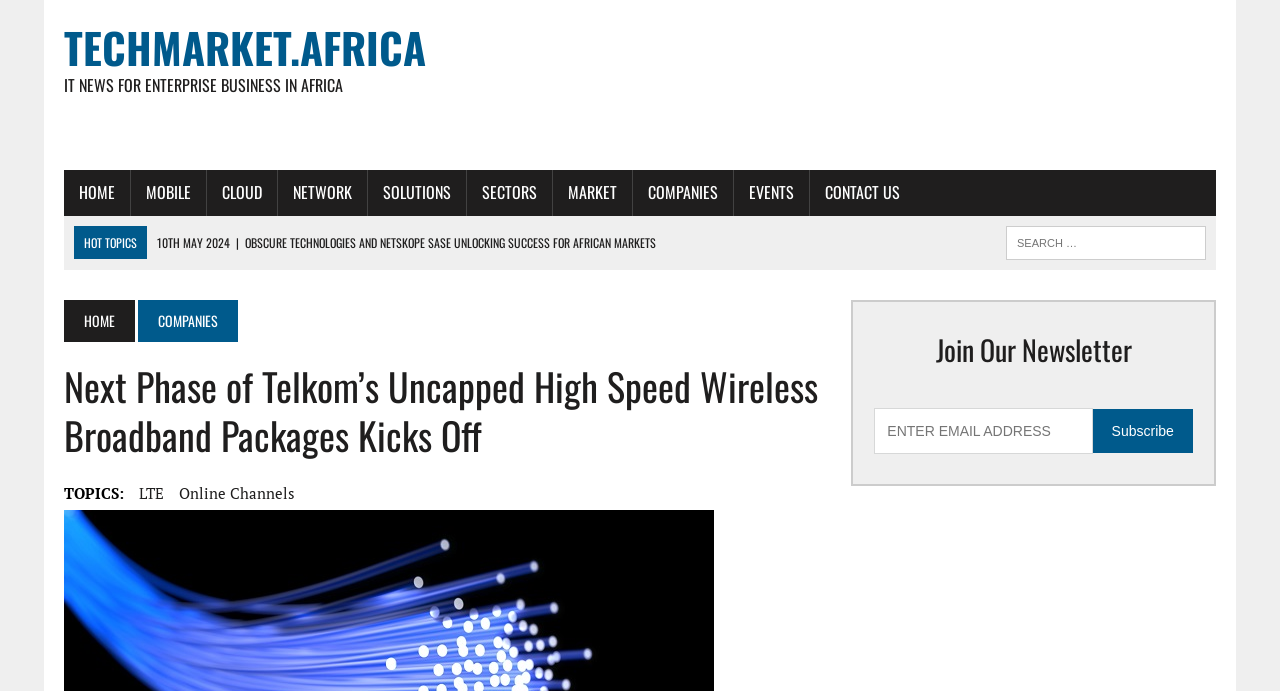Bounding box coordinates are specified in the format (top-left x, top-left y, bottom-right x, bottom-right y). All values are floating point numbers bounded between 0 and 1. Please provide the bounding box coordinate of the region this sentence describes: Events

[0.573, 0.246, 0.632, 0.312]